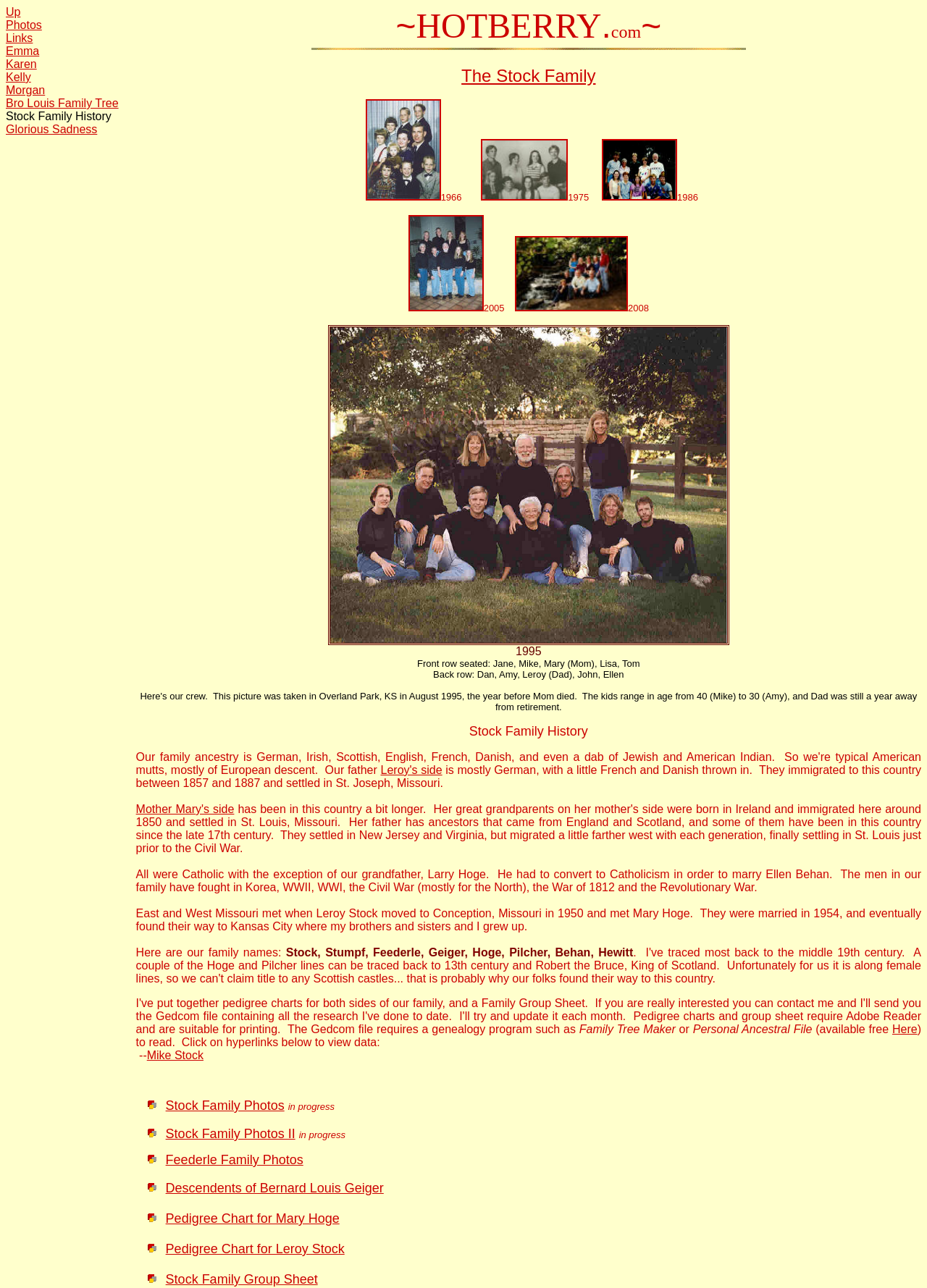Based on the element description: "parent_node: 2005 2008", identify the bounding box coordinates for this UI element. The coordinates must be four float numbers between 0 and 1, listed as [left, top, right, bottom].

[0.44, 0.234, 0.522, 0.243]